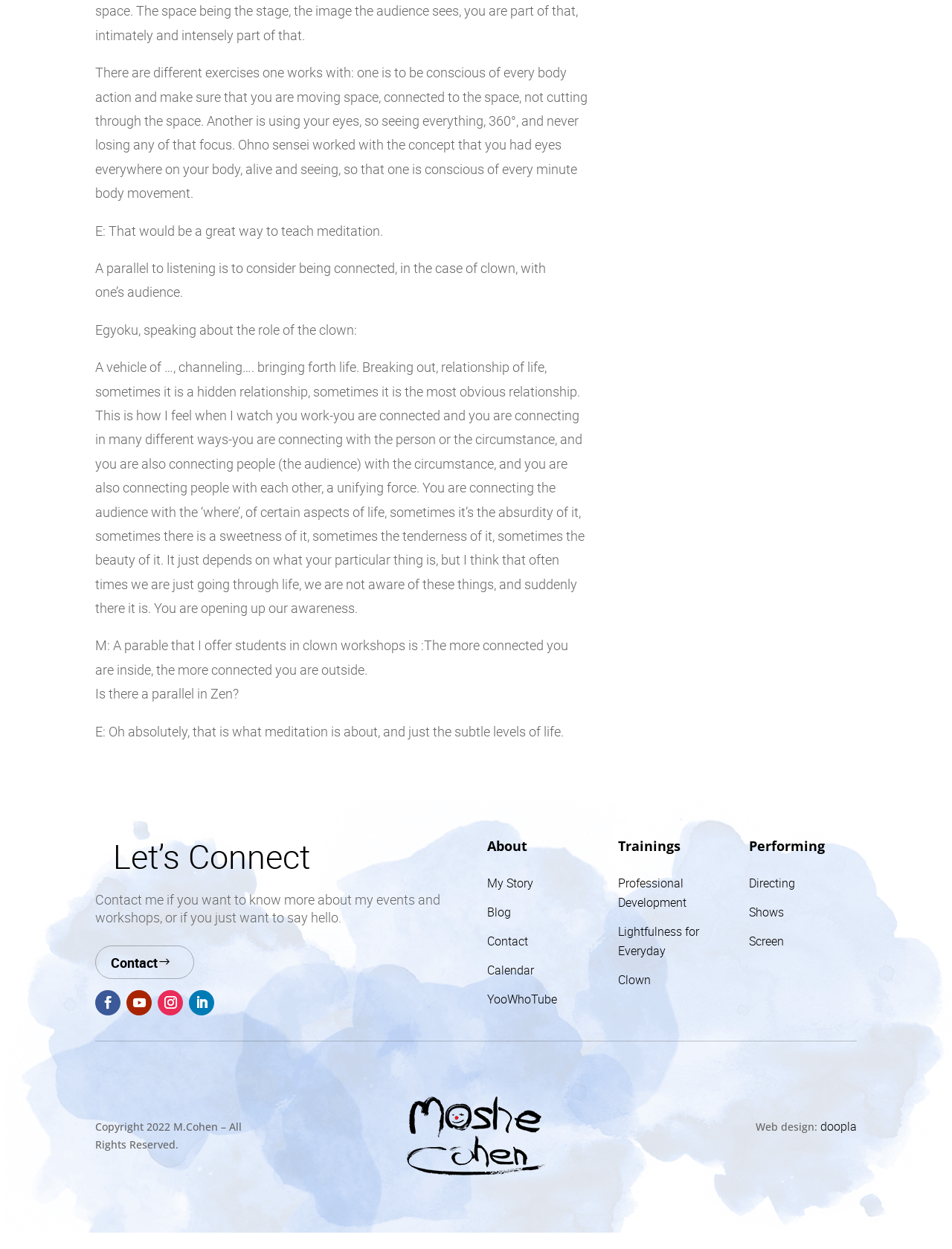Find the bounding box of the UI element described as follows: "Contact".

[0.1, 0.757, 0.204, 0.784]